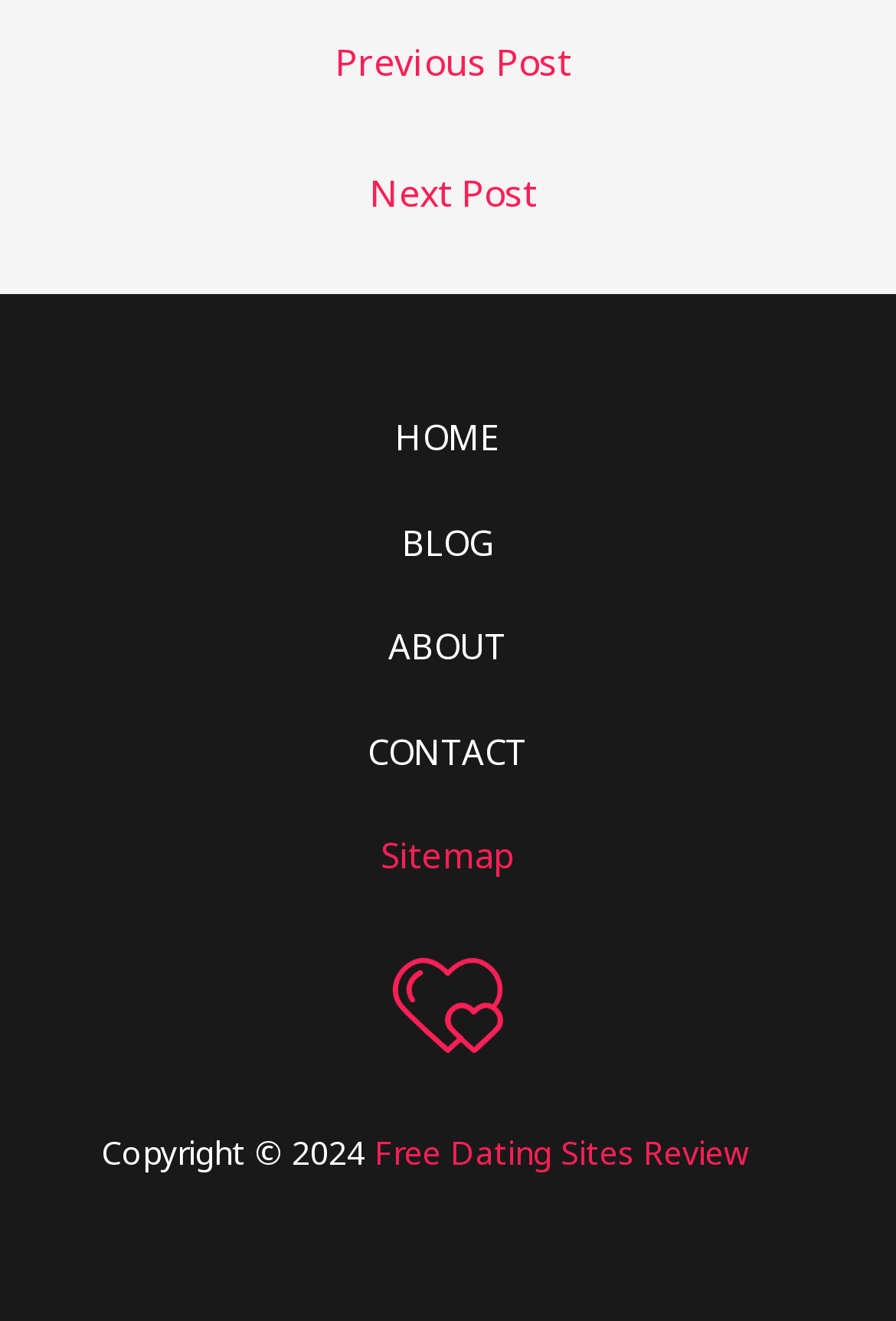Determine the bounding box coordinates of the clickable region to execute the instruction: "visit home page". The coordinates should be four float numbers between 0 and 1, denoted as [left, top, right, bottom].

[0.441, 0.293, 0.559, 0.372]